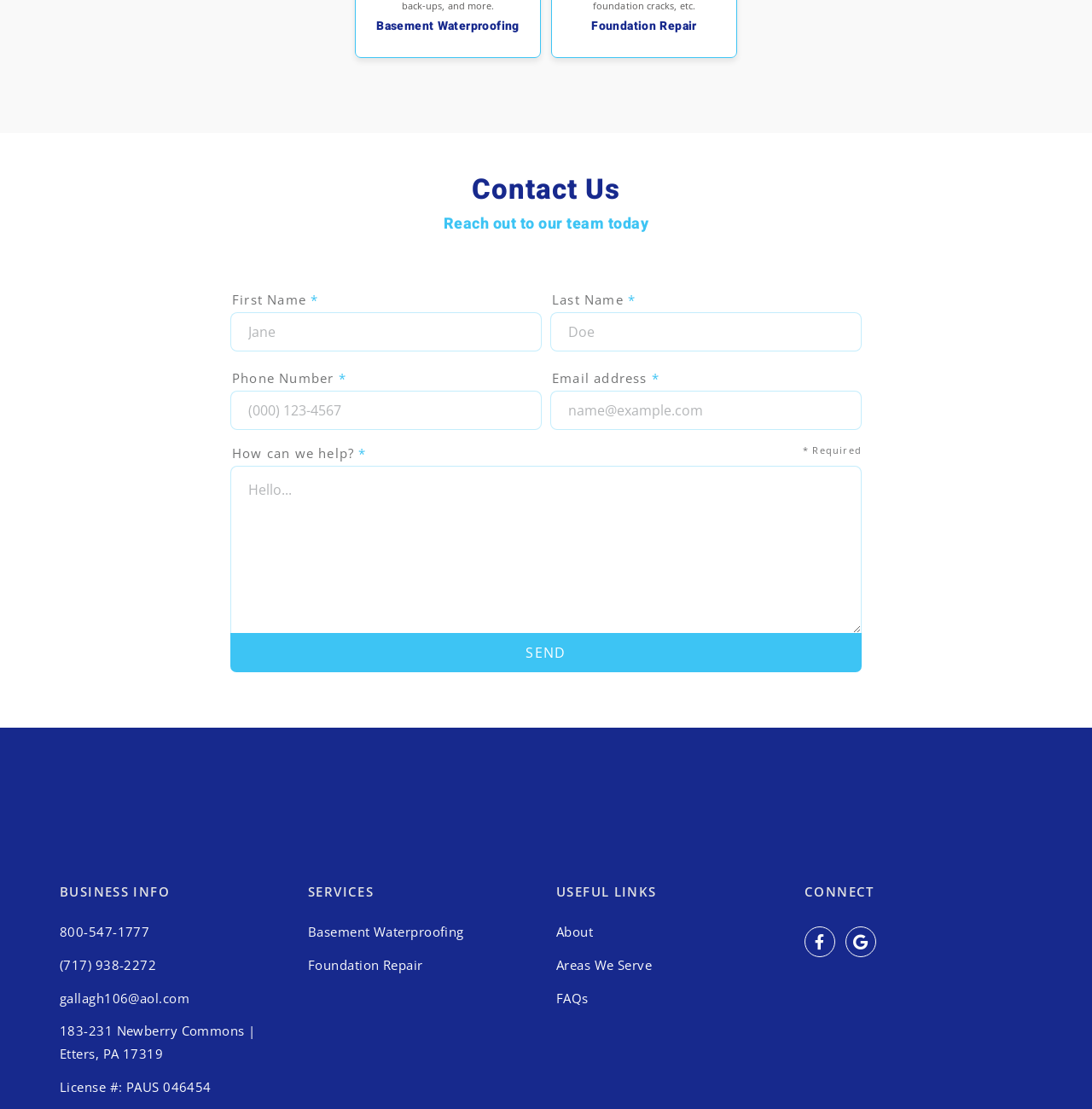Can you specify the bounding box coordinates for the region that should be clicked to fulfill this instruction: "Click Facebook".

[0.737, 0.835, 0.765, 0.863]